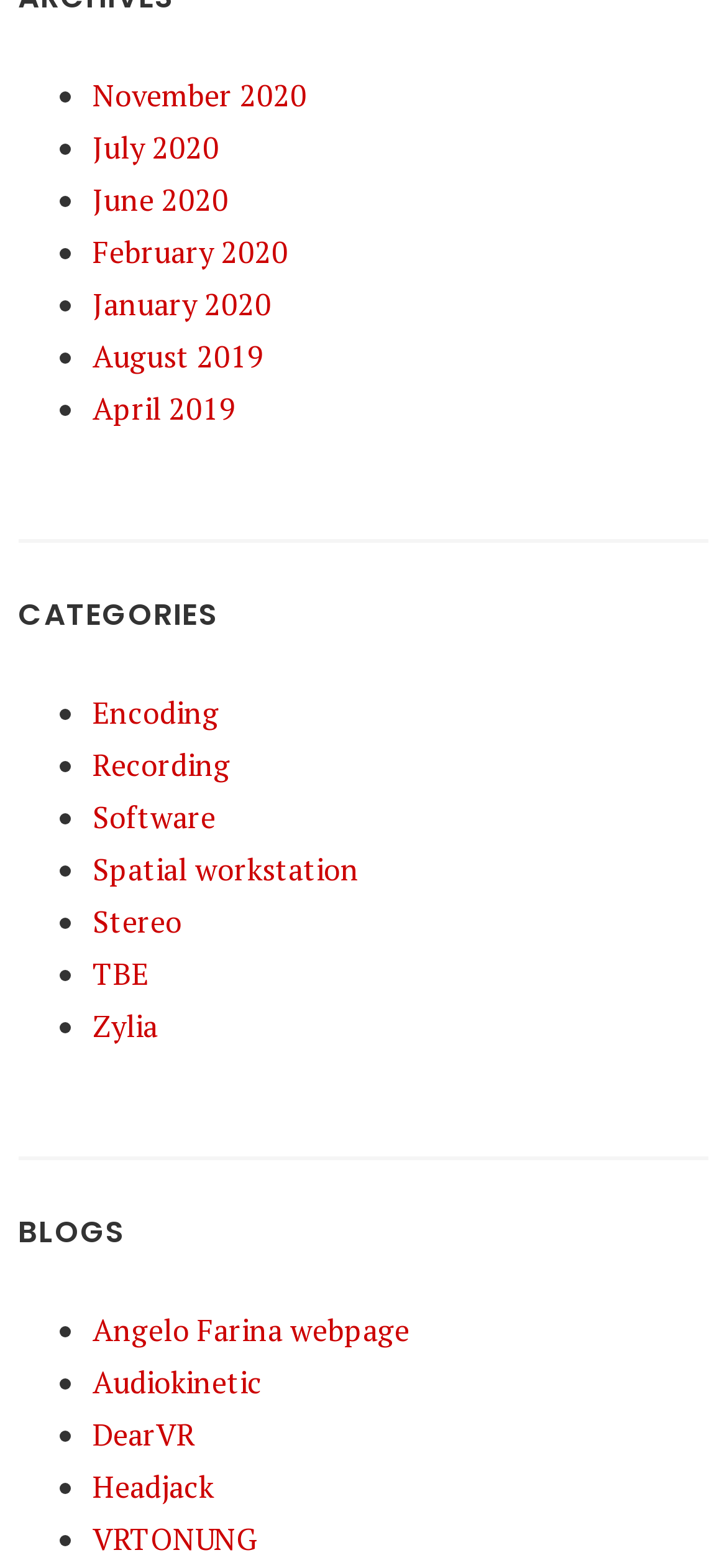Please answer the following question using a single word or phrase: 
How many blogs are listed on the webpage?

5